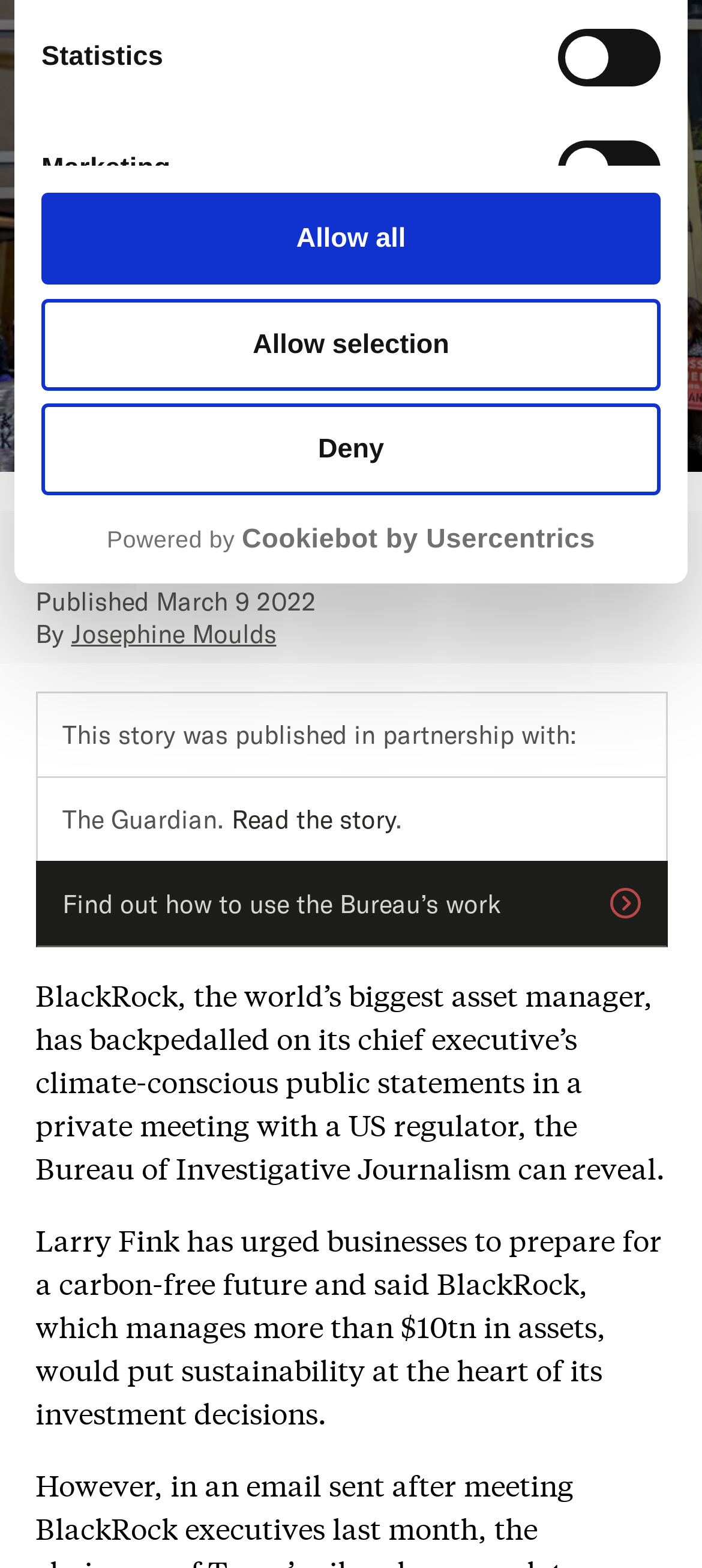Given the following UI element description: "Food and Drugs", find the bounding box coordinates in the webpage screenshot.

[0.05, 0.124, 0.95, 0.247]